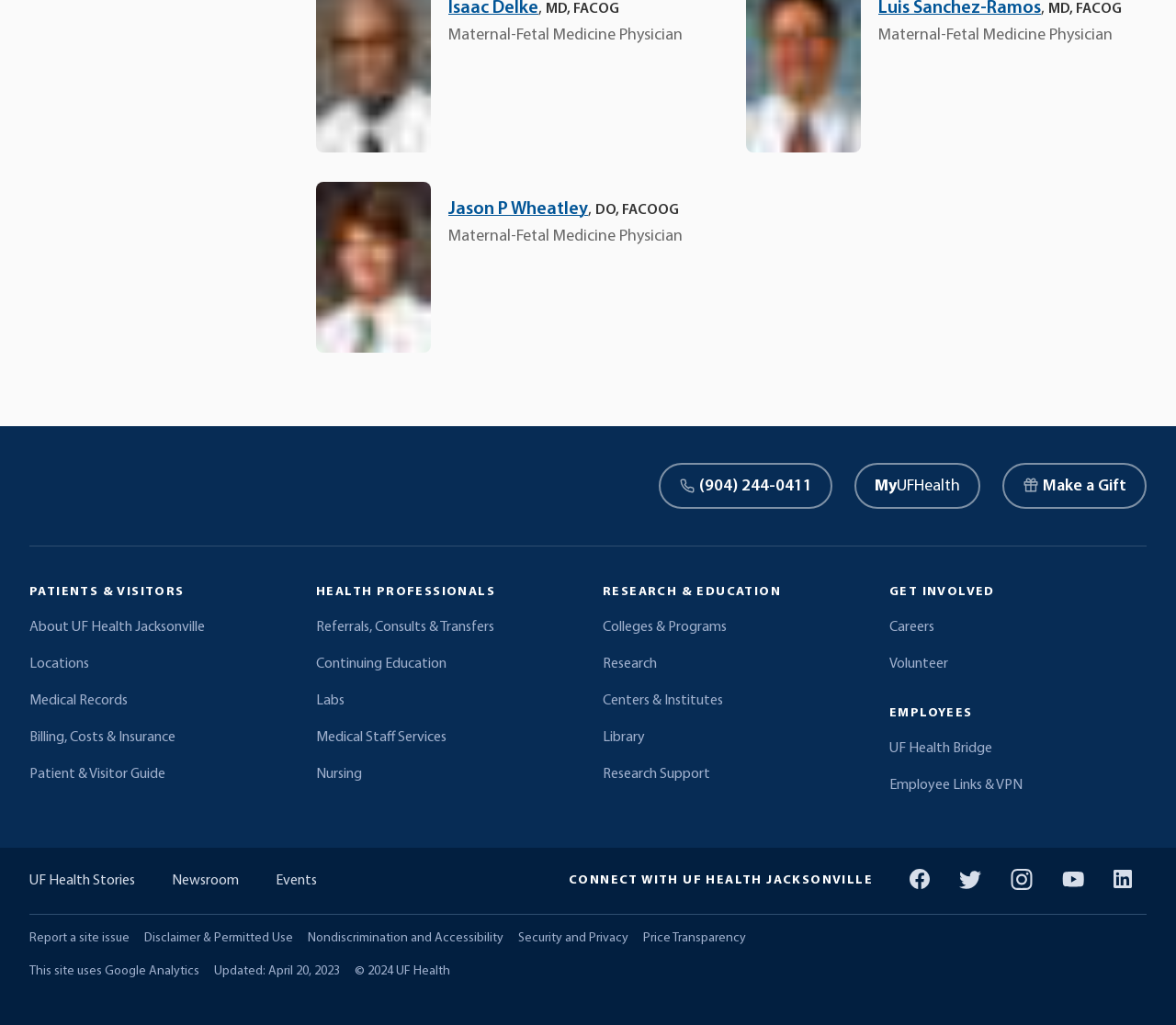Please identify the coordinates of the bounding box that should be clicked to fulfill this instruction: "Call the phone number 904-244-0411".

[0.595, 0.466, 0.691, 0.483]